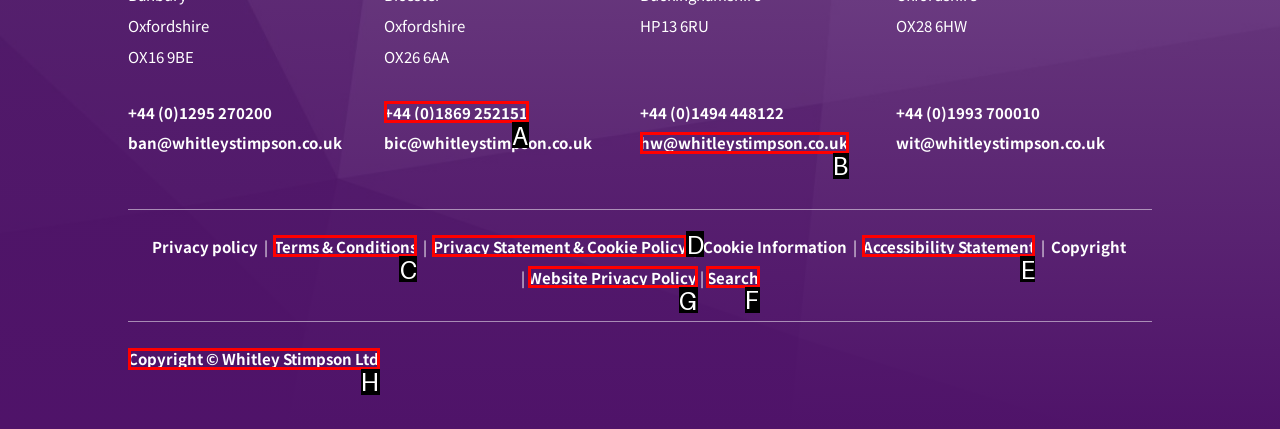Tell me the letter of the UI element I should click to accomplish the task: Search the website based on the choices provided in the screenshot.

F